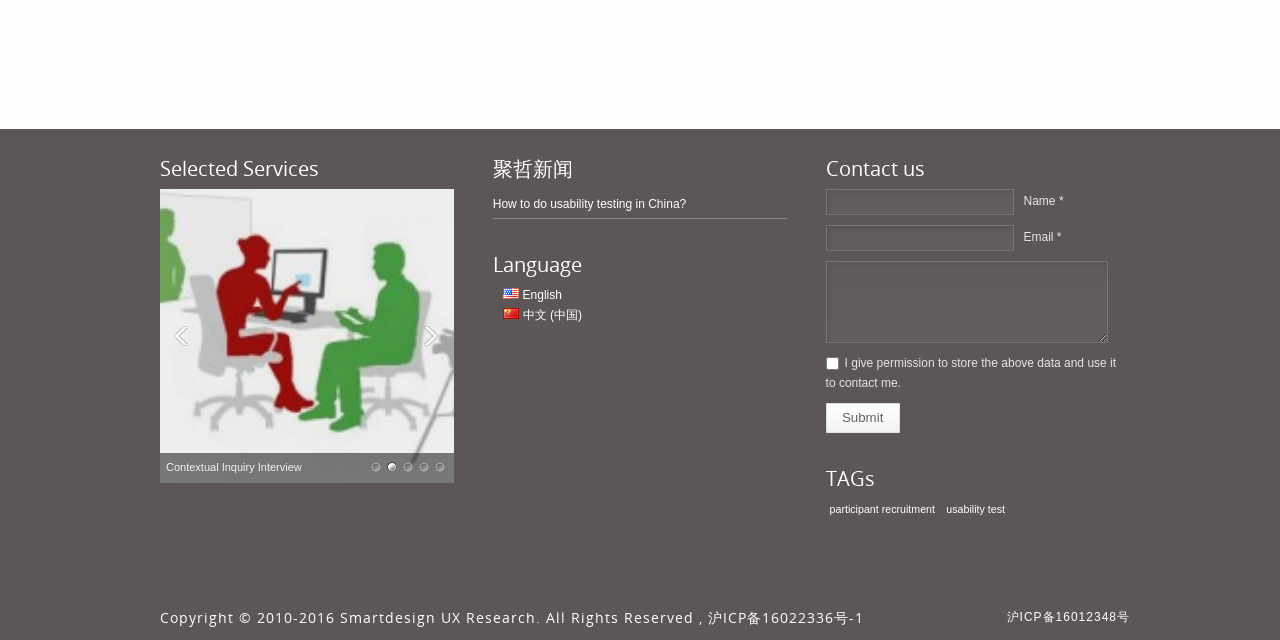Bounding box coordinates are given in the format (top-left x, top-left y, bottom-right x, bottom-right y). All values should be floating point numbers between 0 and 1. Provide the bounding box coordinate for the UI element described as: parent_node: Email * name="contact_email"

[0.645, 0.351, 0.792, 0.392]